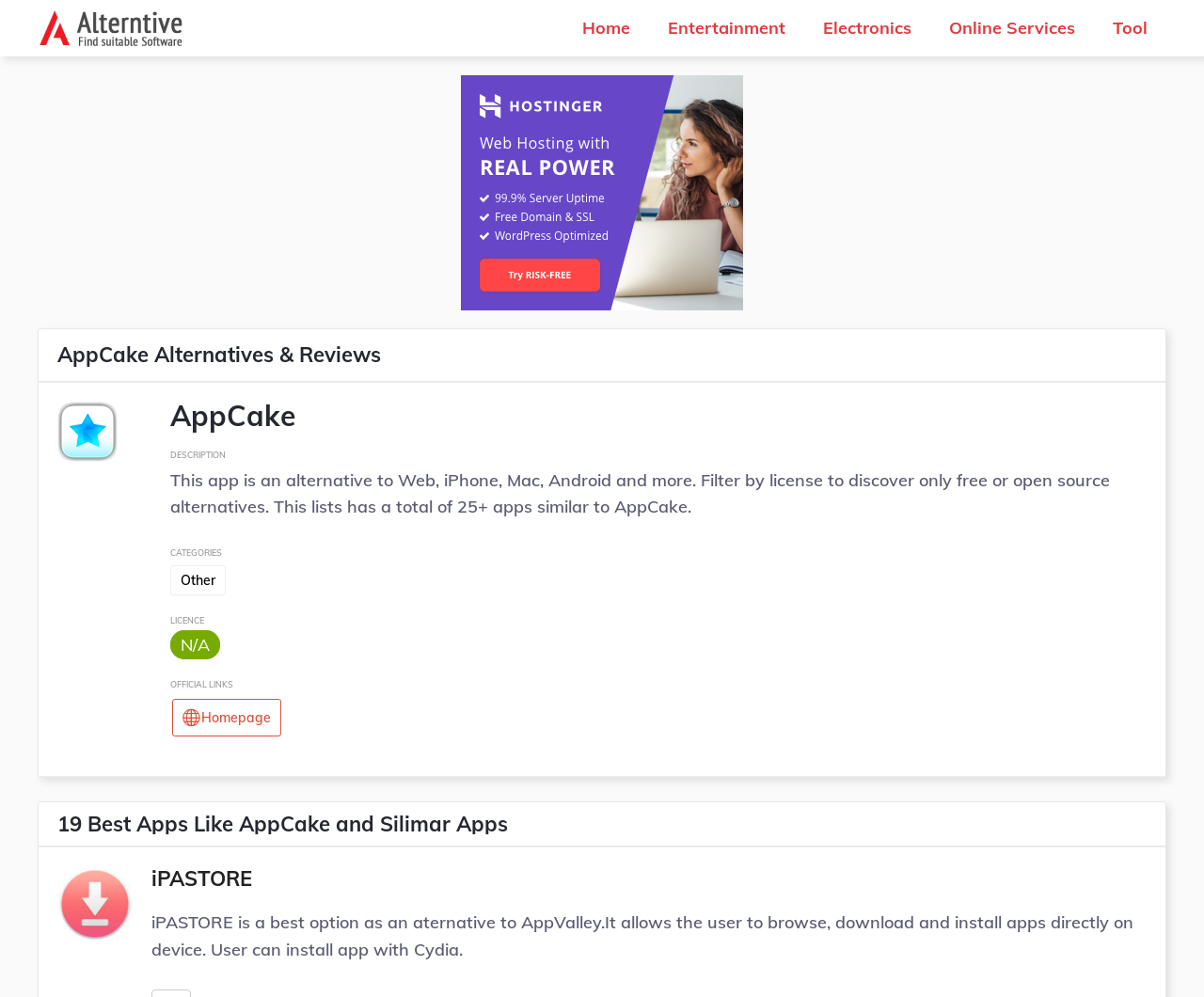Given the element description Home, identify the bounding box coordinates for the UI element on the webpage screenshot. The format should be (top-left x, top-left y, bottom-right x, bottom-right y), with values between 0 and 1.

[0.468, 0.0, 0.539, 0.057]